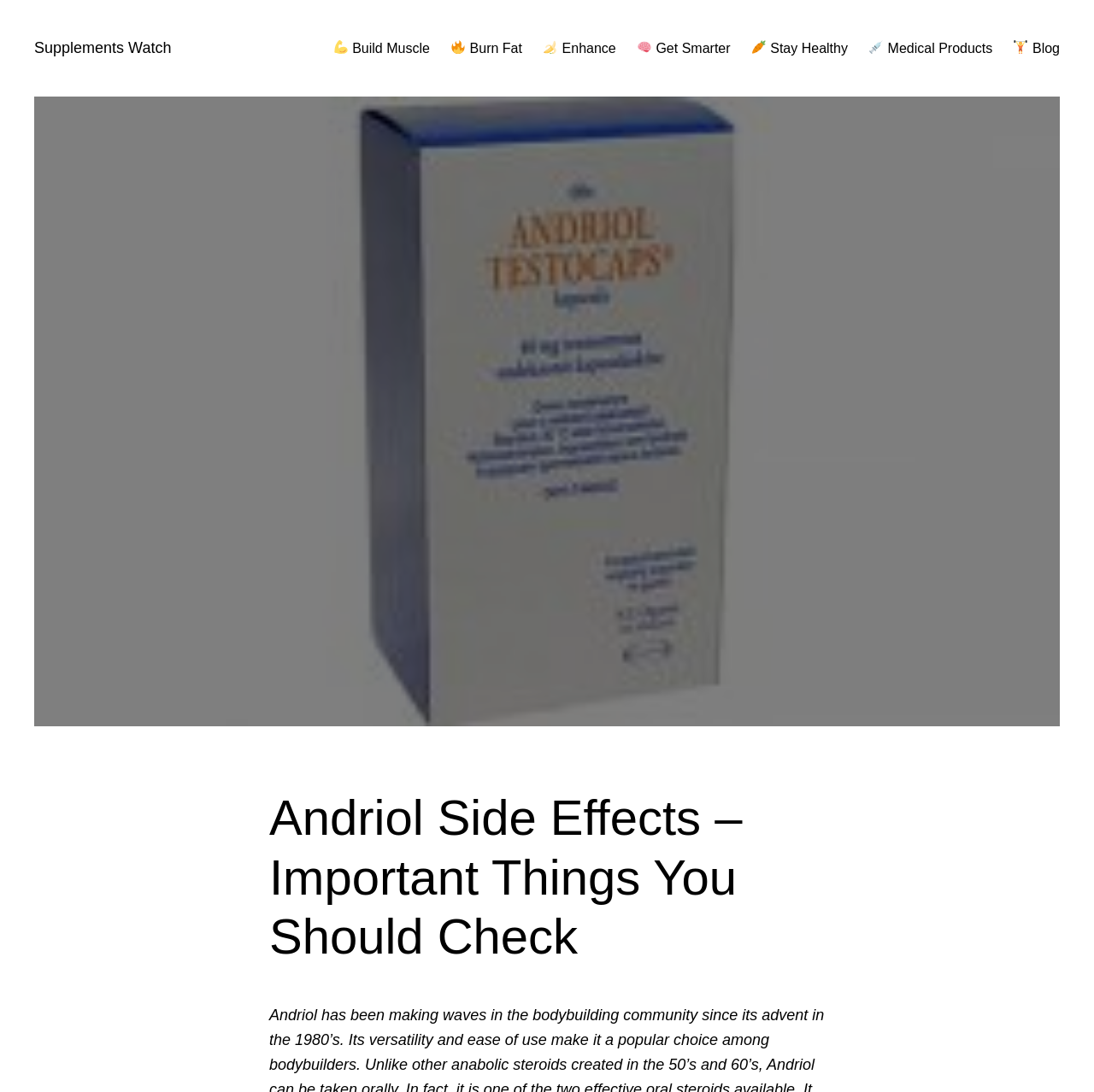What type of image is displayed at the top of the page?
Your answer should be a single word or phrase derived from the screenshot.

Andriol image